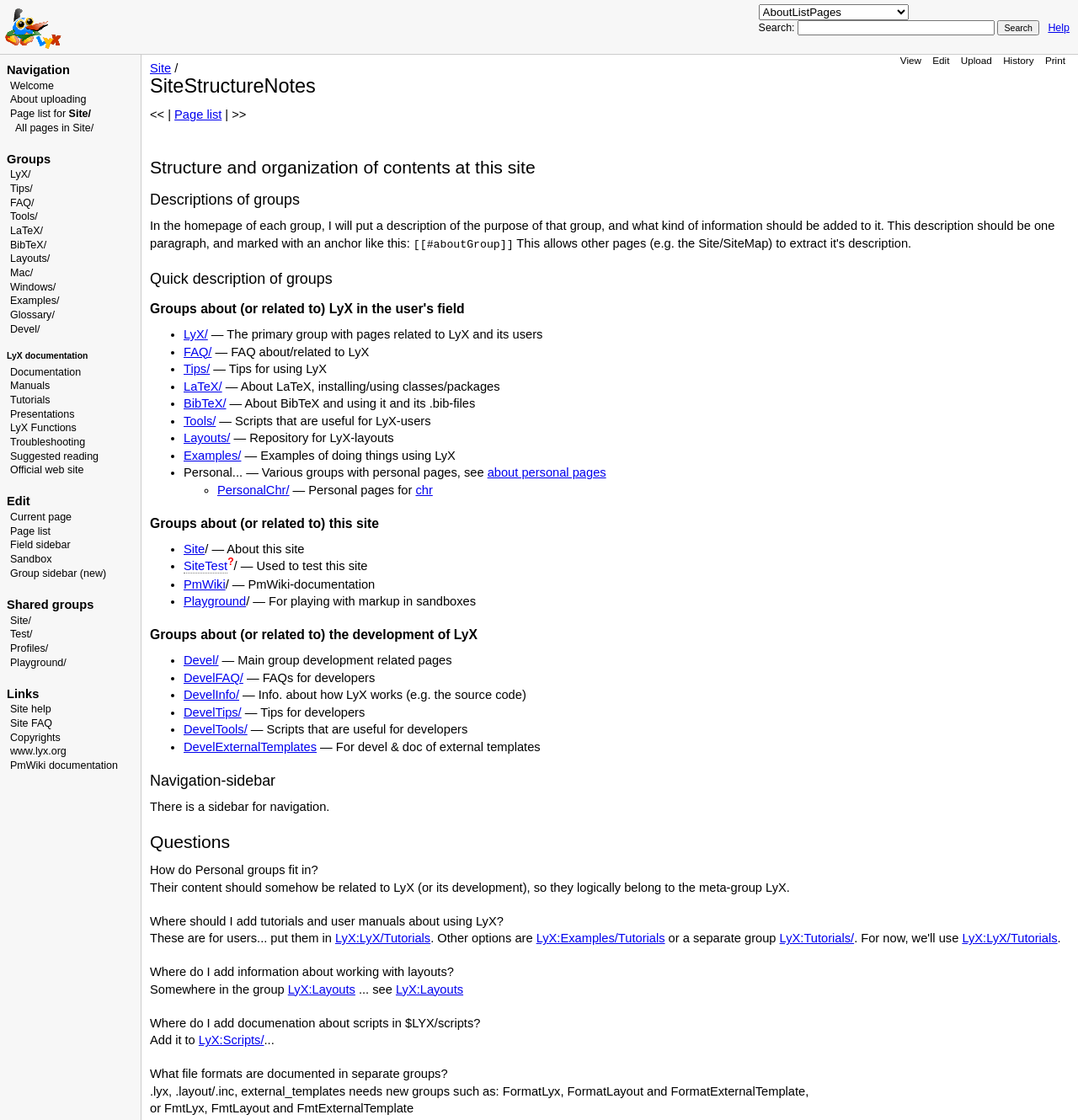Could you highlight the region that needs to be clicked to execute the instruction: "Search for something"?

[0.74, 0.018, 0.923, 0.032]